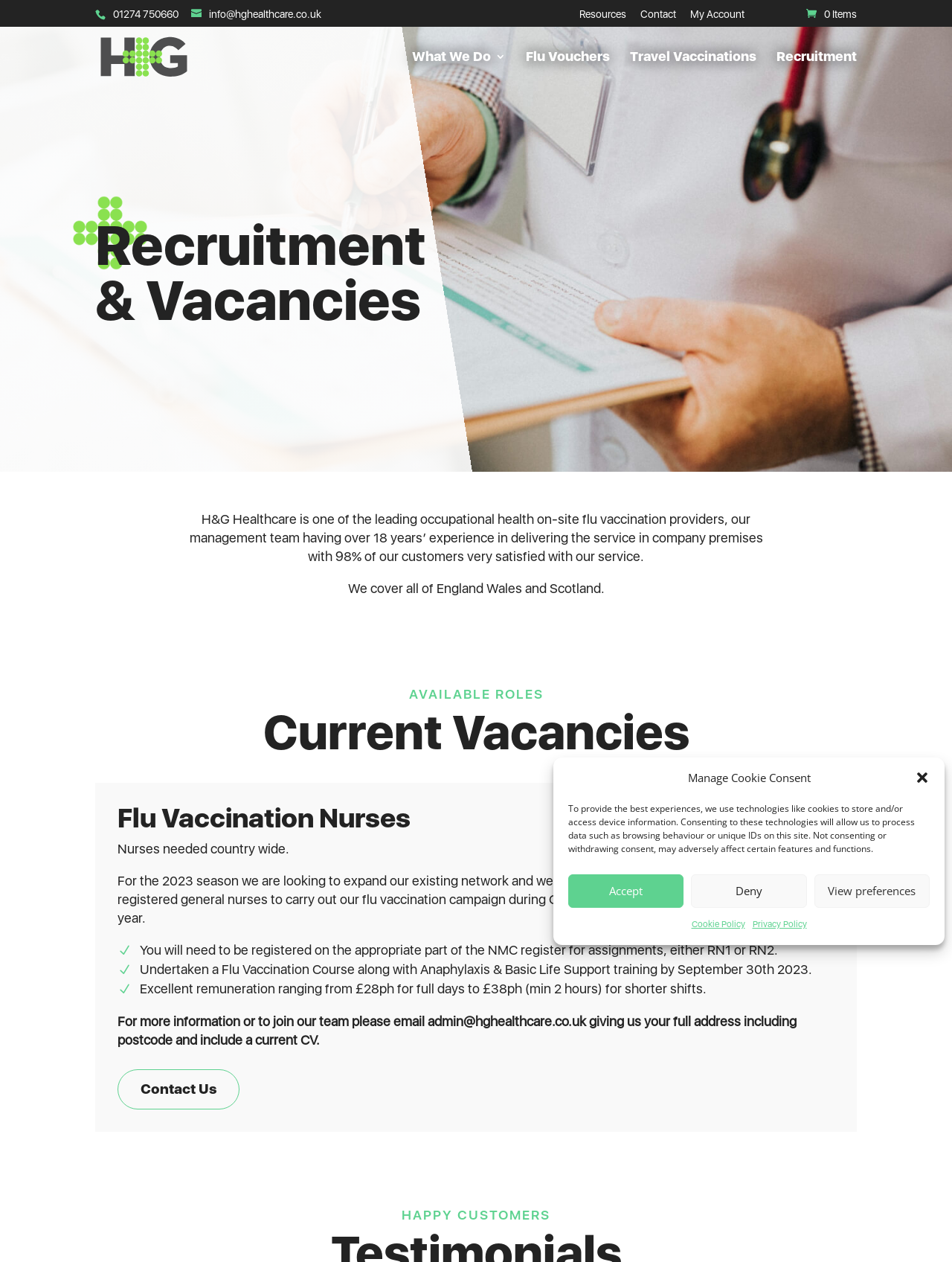Utilize the information from the image to answer the question in detail:
What is the minimum hourly rate for flu vaccination nurses?

I found the hourly rate by reading the text in the section about flu vaccination nurses. The text mentions that the remuneration ranges from £28ph for full days to £38ph for shorter shifts.